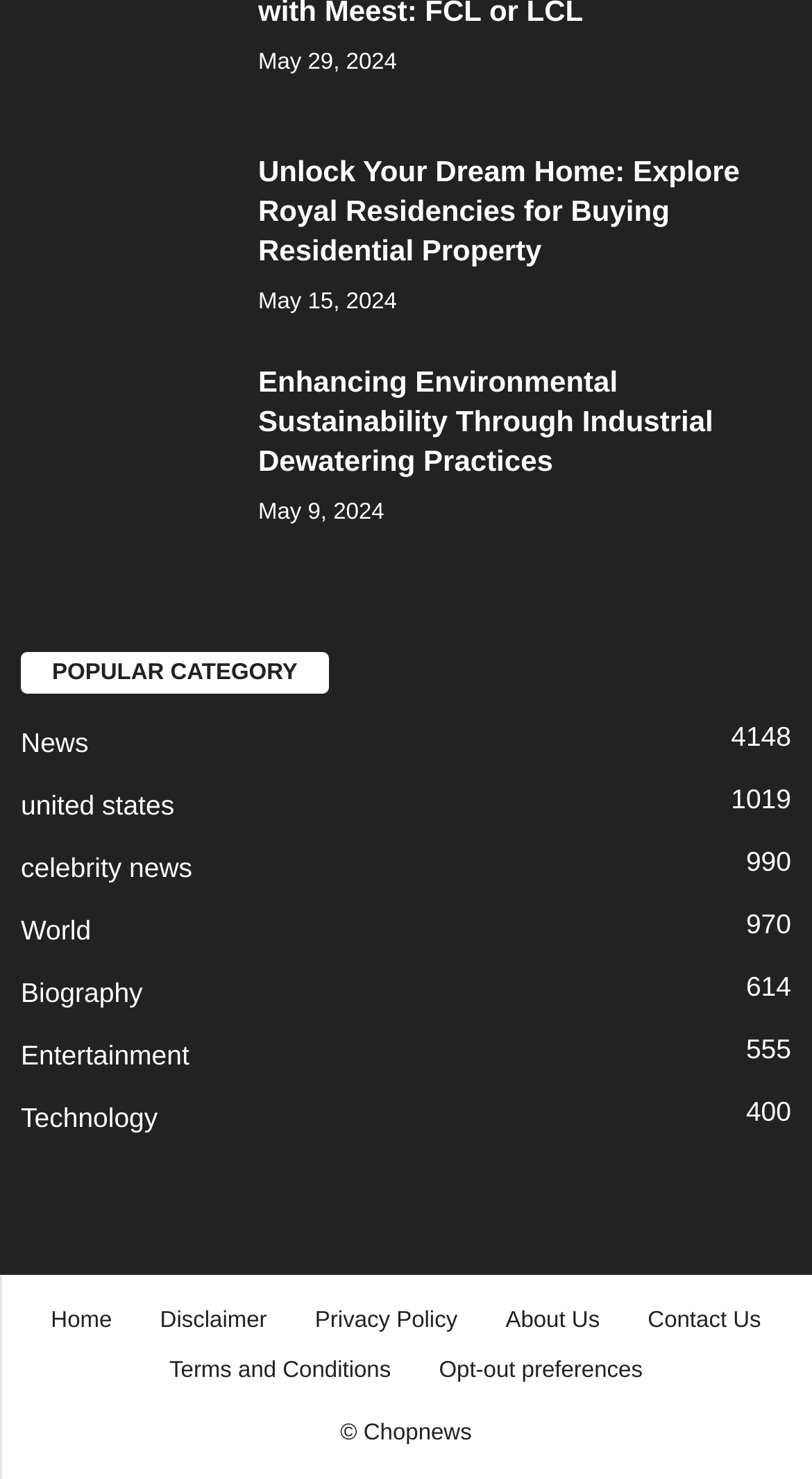Provide a one-word or one-phrase answer to the question:
How many categories are listed under 'POPULAR CATEGORY'?

6